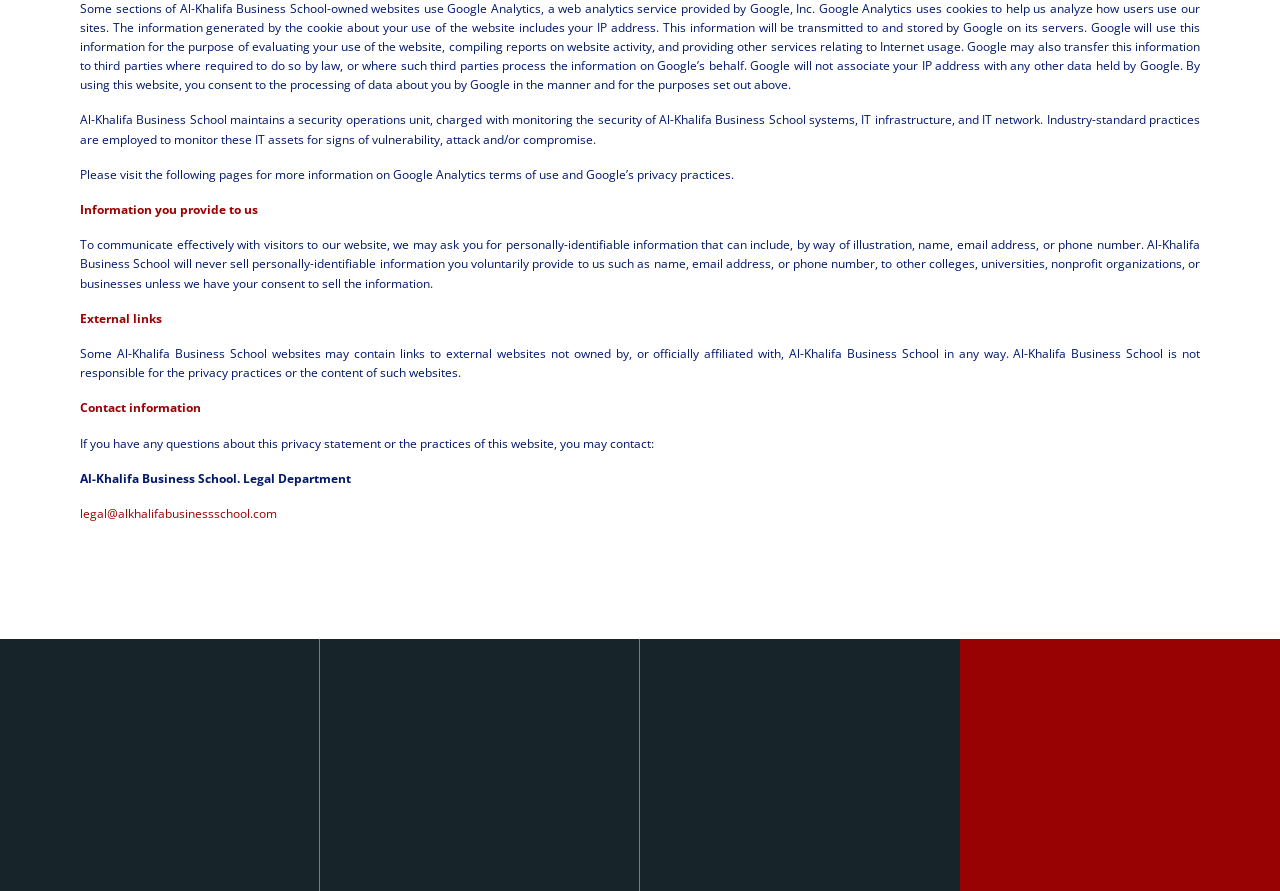Bounding box coordinates are specified in the format (top-left x, top-left y, bottom-right x, bottom-right y). All values are floating point numbers bounded between 0 and 1. Please provide the bounding box coordinate of the region this sentence describes: 1257

None